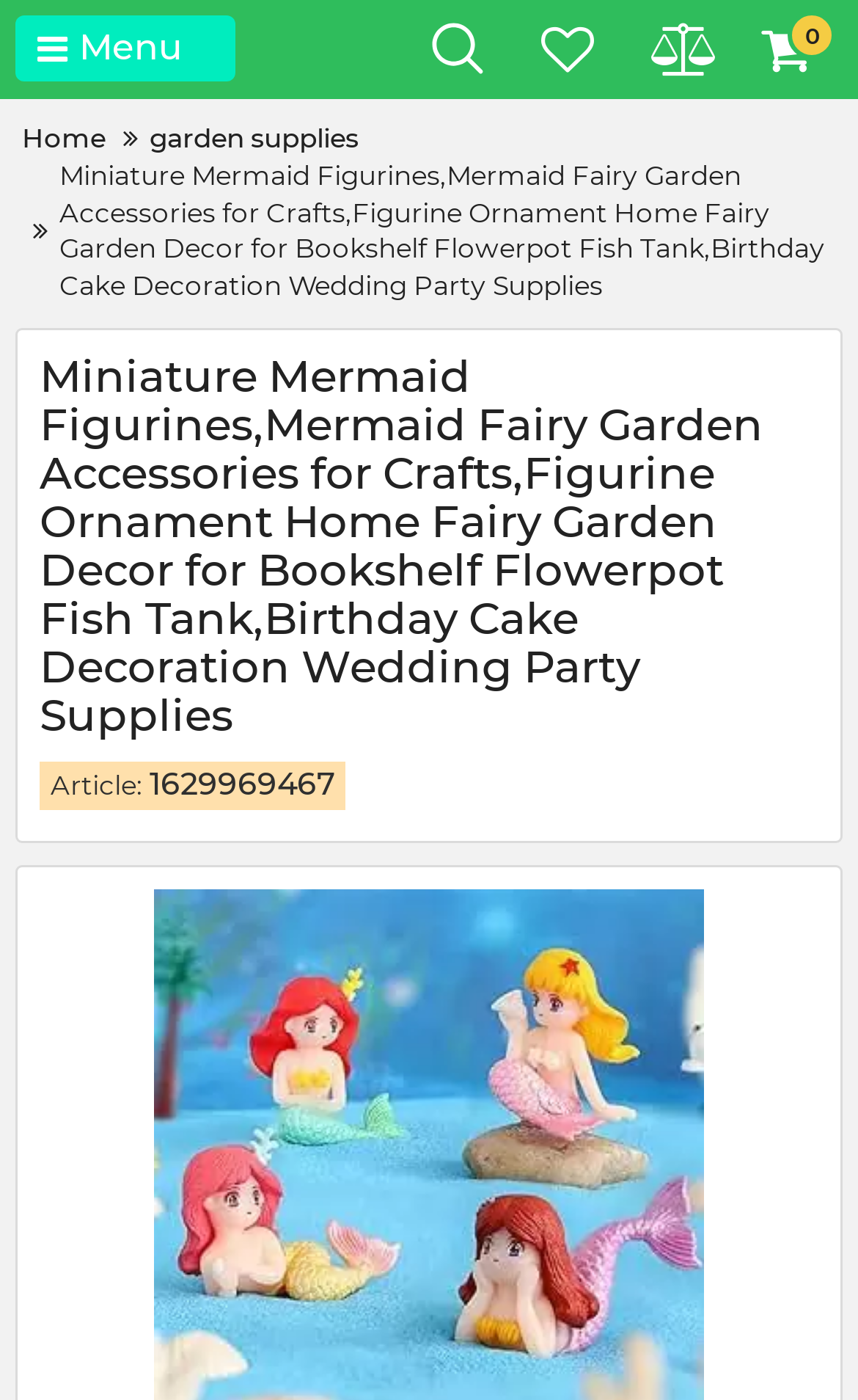Respond to the following query with just one word or a short phrase: 
How many navigation links are at the top of the page?

2